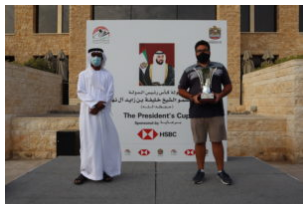Give an in-depth description of what is happening in the image.

In this image, two men stand on a stage during the award ceremony for the 2021 UAE Presidents Cup, sponsored by HSBC. On the left, a gentleman in traditional Emirati attire holds an Emirati flag, while on the right, a man in a black polo shirt holds the tournament trophy. The backdrop features a large banner displaying the event name and sponsorship details, set against a building that reflects a blend of modern and traditional architecture. This moment highlights the significance of the cup and celebrates the achievements of the winners during a challenging year marked by strict COVID-19 protocols.